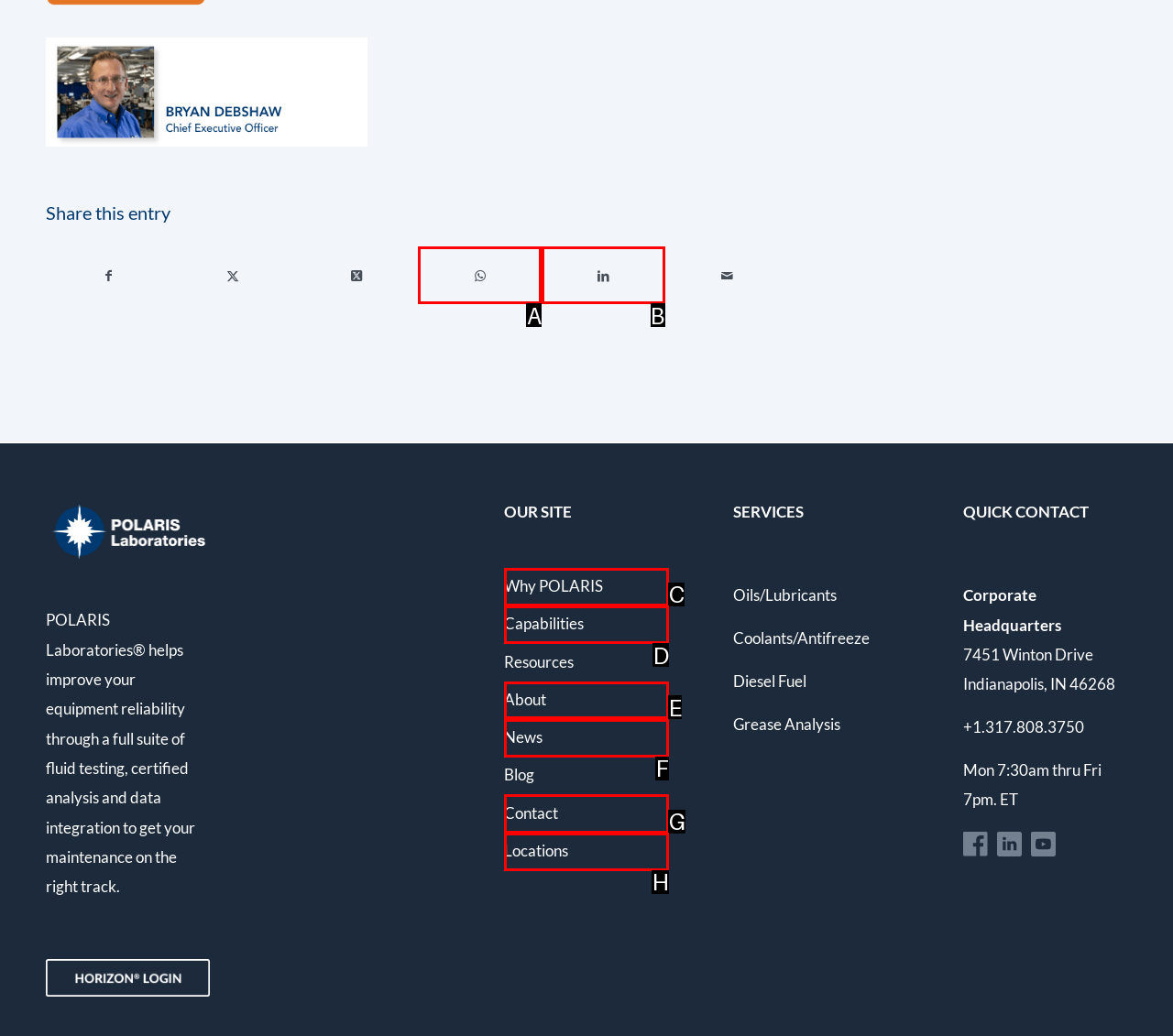Identify the letter of the UI element needed to carry out the task: Visit the About page
Reply with the letter of the chosen option.

E